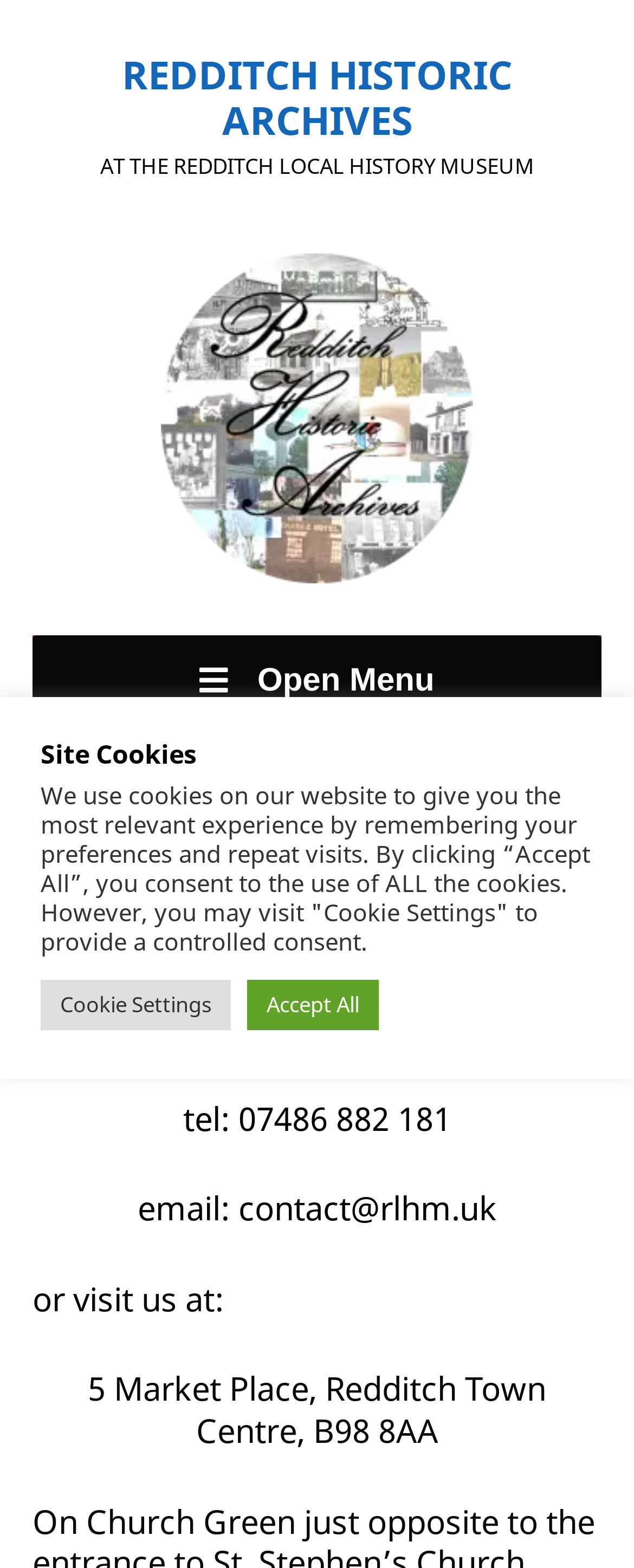Please provide a detailed answer to the question below based on the screenshot: 
What is the purpose of the 'Cookie Settings' button?

I found the purpose of the 'Cookie Settings' button by reading the text above it, which explains that by clicking 'Cookie Settings', you can provide a controlled consent for the use of cookies on the website.